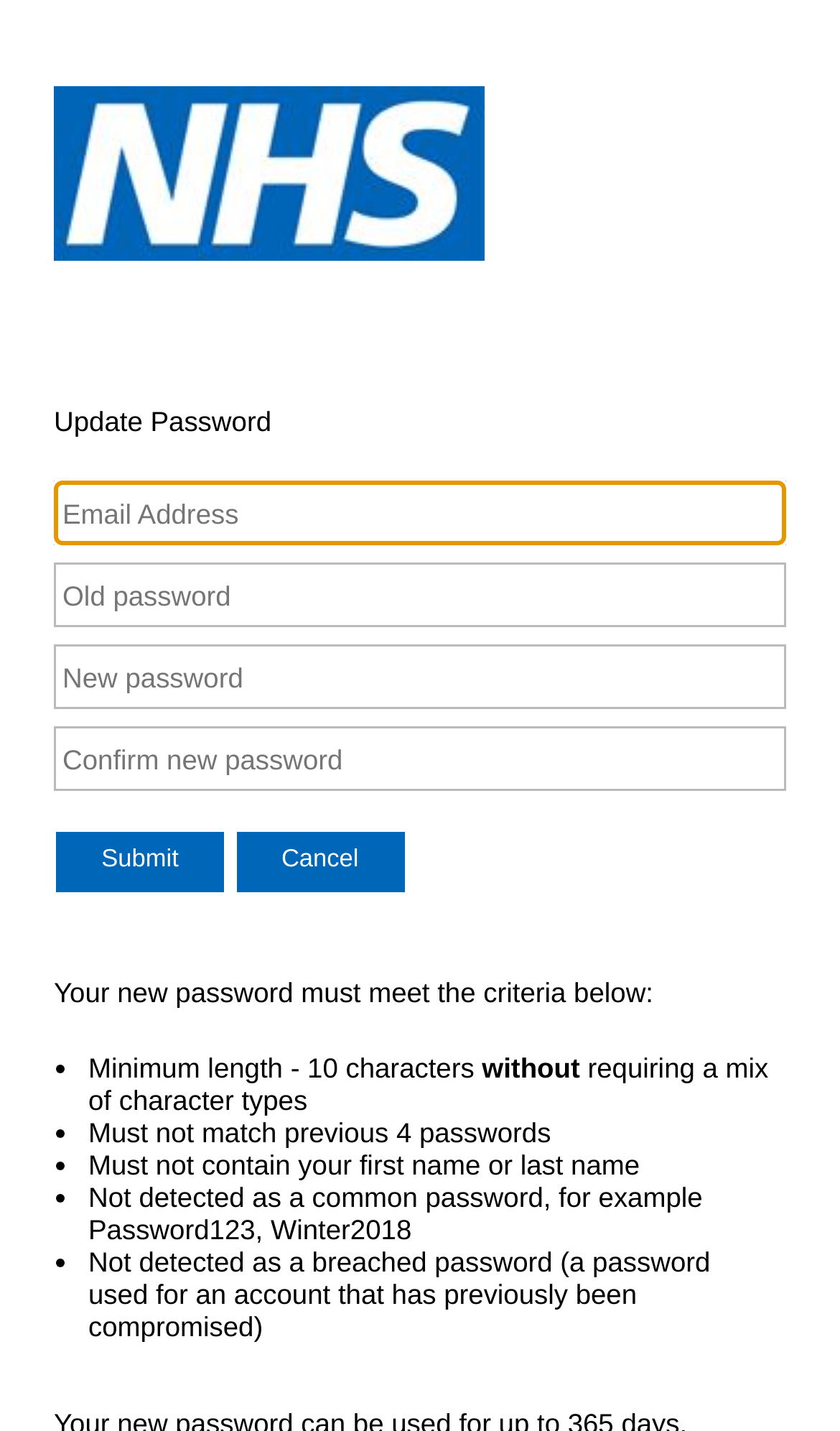Determine the bounding box coordinates for the UI element described. Format the coordinates as (top-left x, top-left y, bottom-right x, bottom-right y) and ensure all values are between 0 and 1. Element description: name="UserName" placeholder="Email Address"

[0.064, 0.336, 0.936, 0.381]